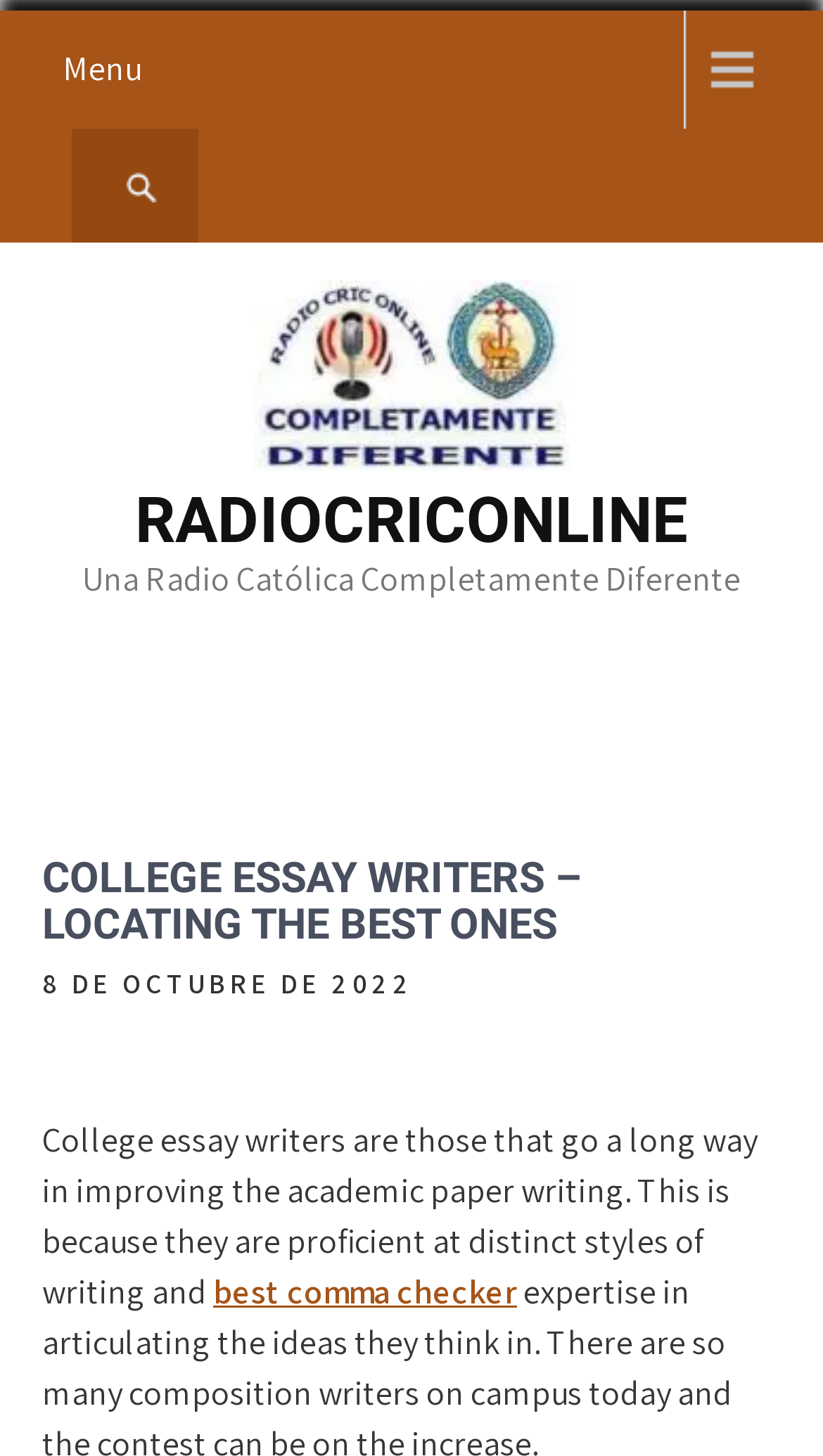Using floating point numbers between 0 and 1, provide the bounding box coordinates in the format (top-left x, top-left y, bottom-right x, bottom-right y). Locate the UI element described here: 6

None